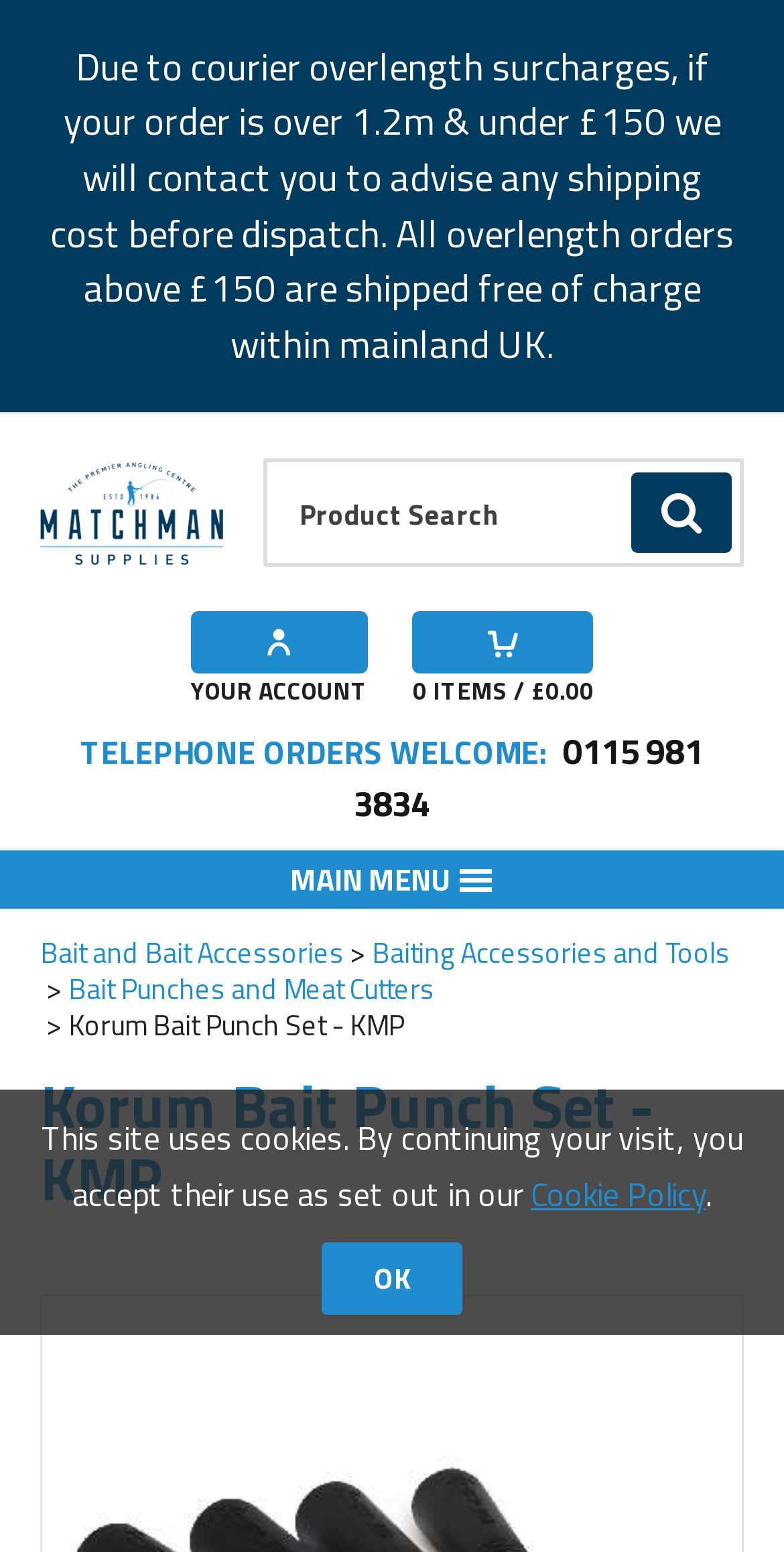Find the bounding box coordinates for the area that must be clicked to perform this action: "Browse Bait and Bait Accessories".

[0.051, 0.6, 0.438, 0.627]